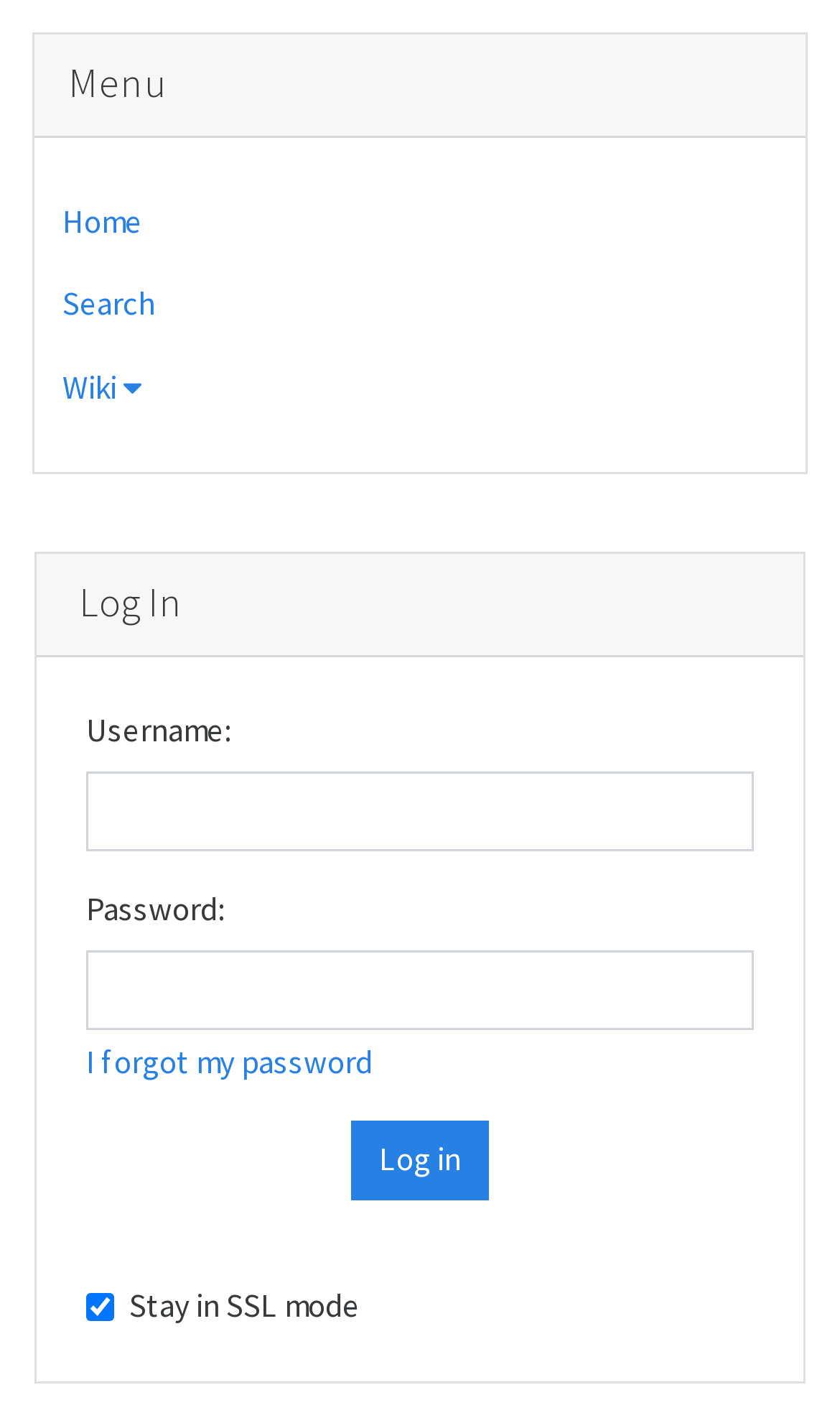Find the bounding box of the web element that fits this description: "desktop".

None